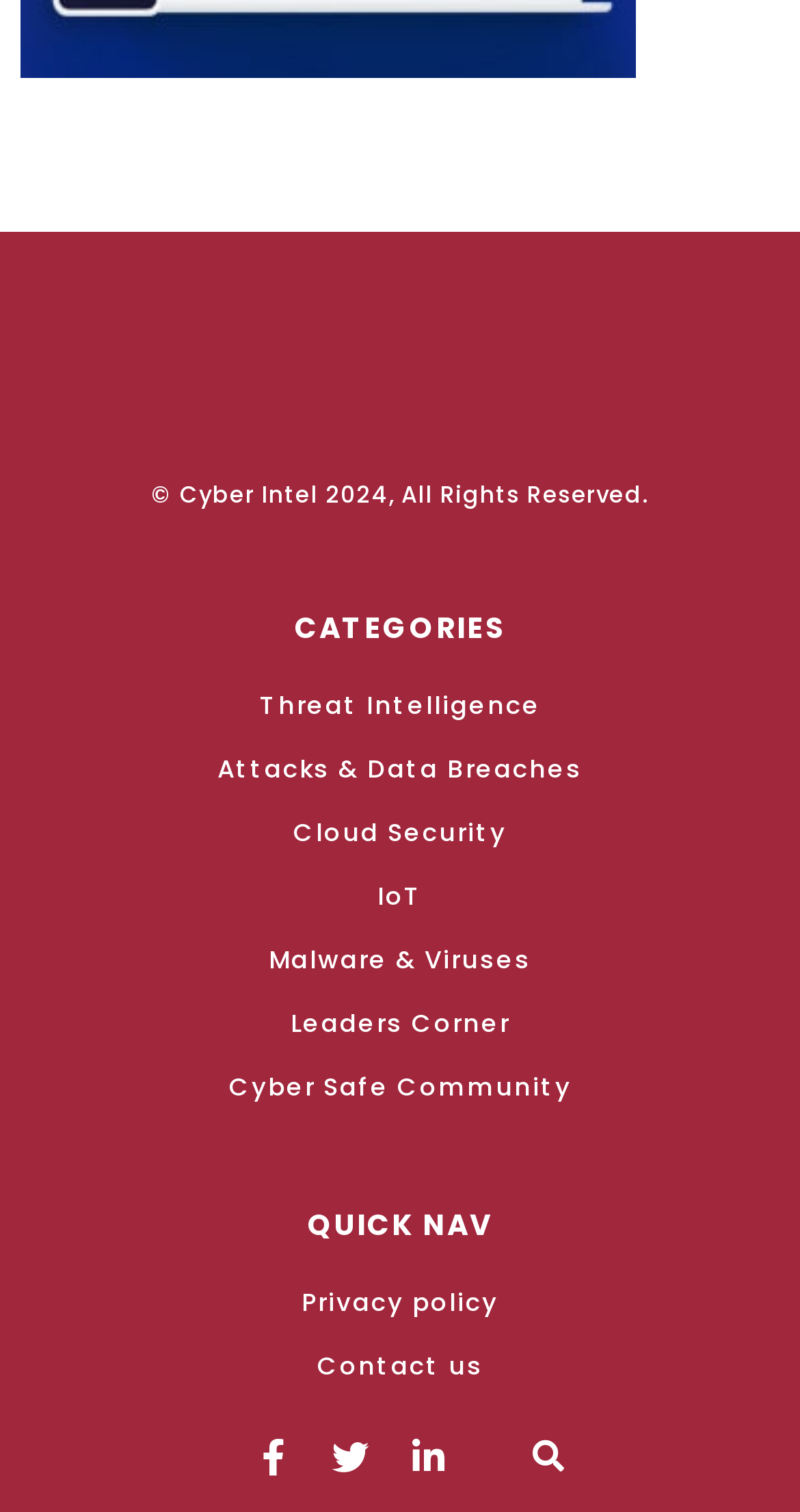What is the copyright year of the website?
Based on the screenshot, answer the question with a single word or phrase.

2024